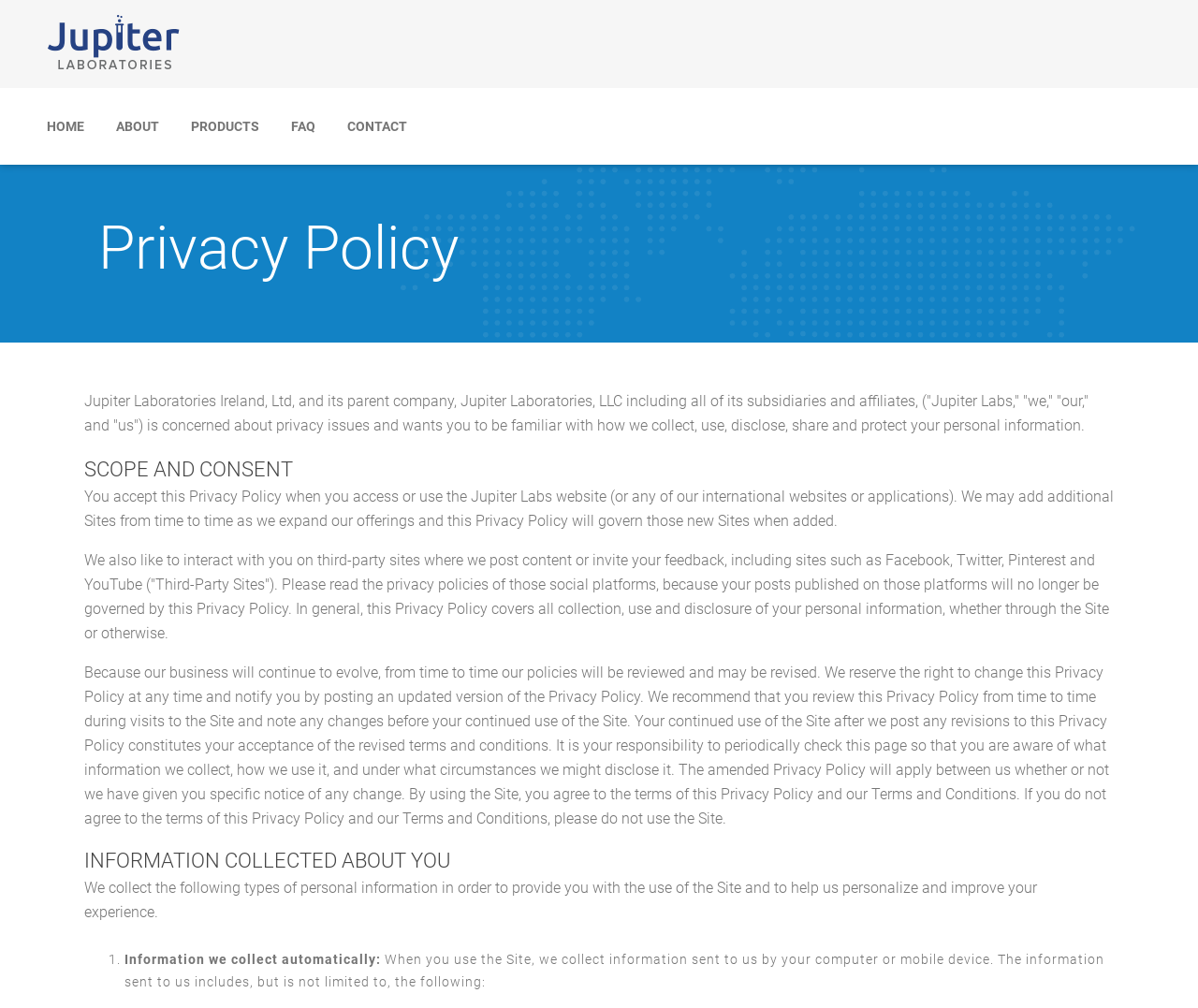Respond to the question below with a single word or phrase: How many links are in the top navigation bar?

6